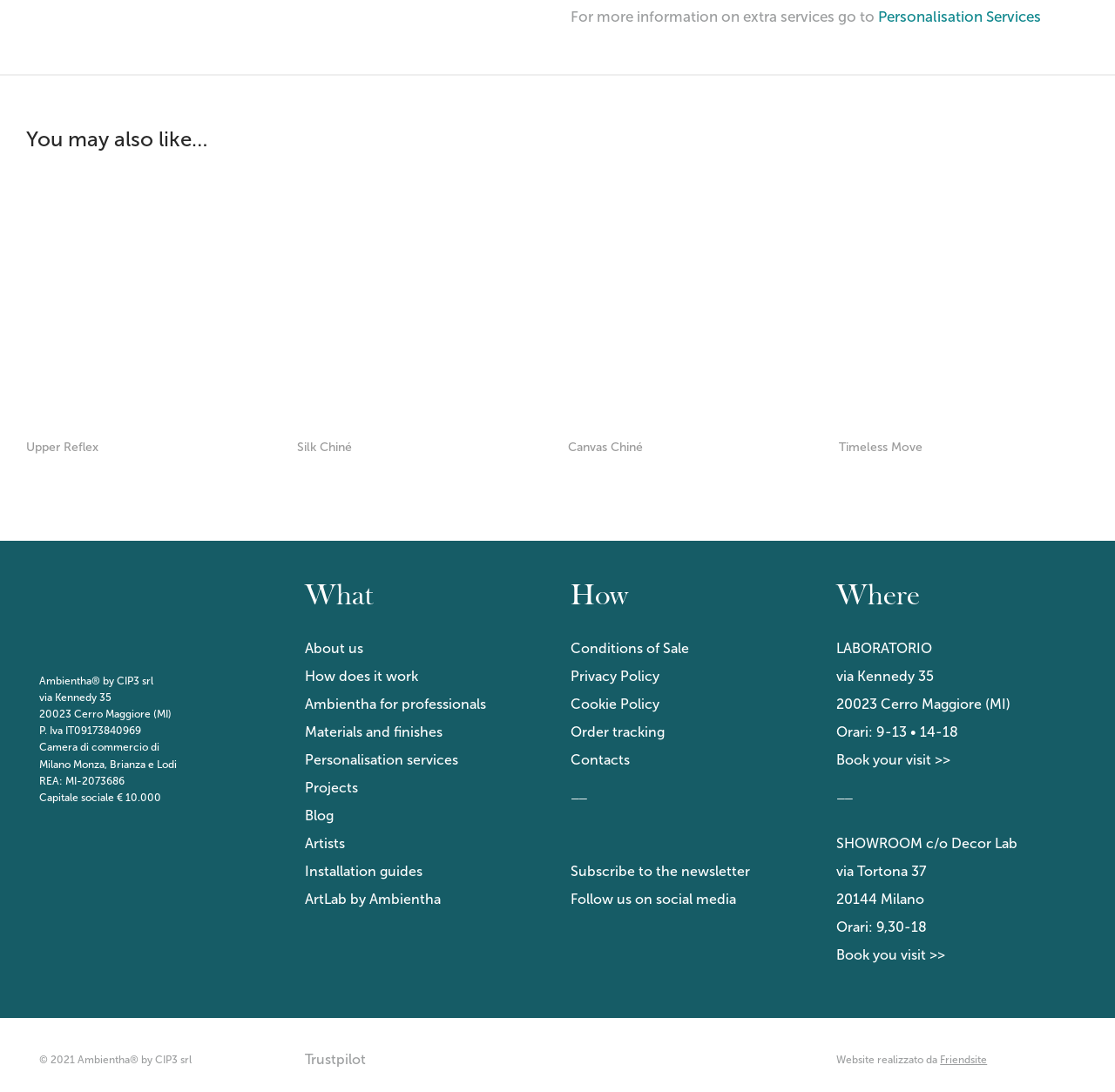Identify the bounding box coordinates of the clickable region to carry out the given instruction: "Book your visit".

[0.75, 0.688, 0.853, 0.703]